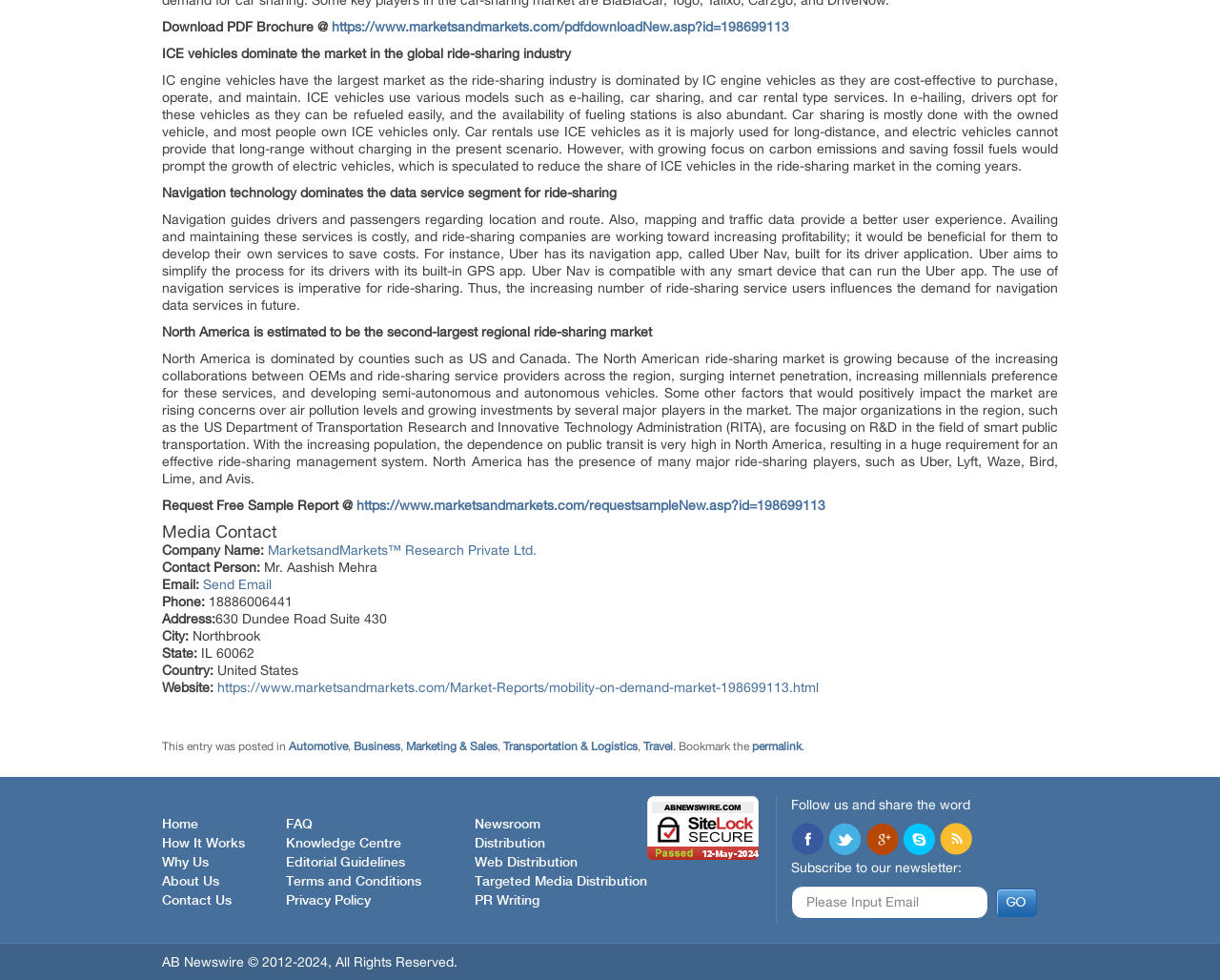Locate the UI element described by Dr. Glenn Krieger in the provided webpage screenshot. Return the bounding box coordinates in the format (top-left x, top-left y, bottom-right x, bottom-right y), ensuring all values are between 0 and 1.

None